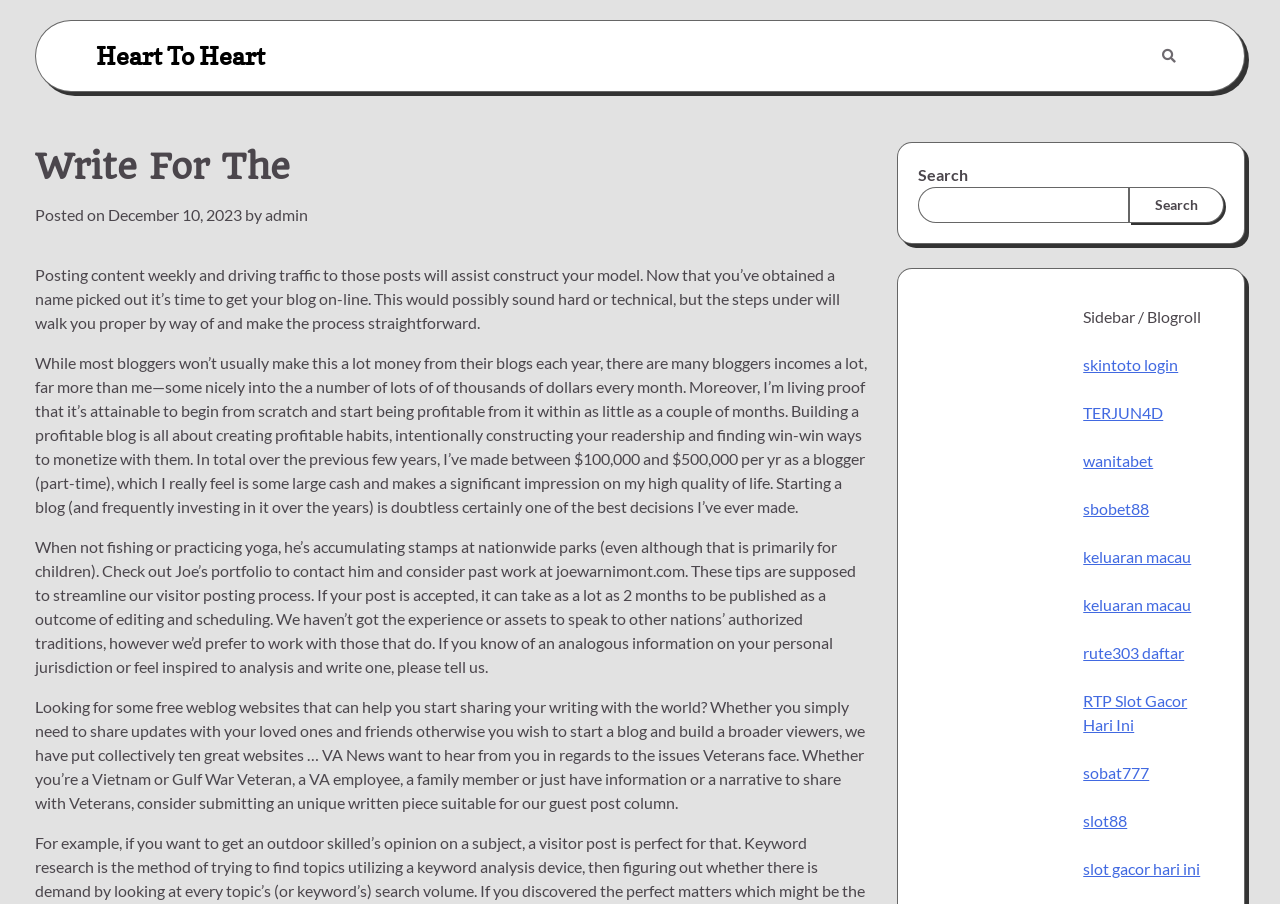Please find and report the bounding box coordinates of the element to click in order to perform the following action: "Click on the 'admin' link". The coordinates should be expressed as four float numbers between 0 and 1, in the format [left, top, right, bottom].

[0.207, 0.226, 0.241, 0.247]